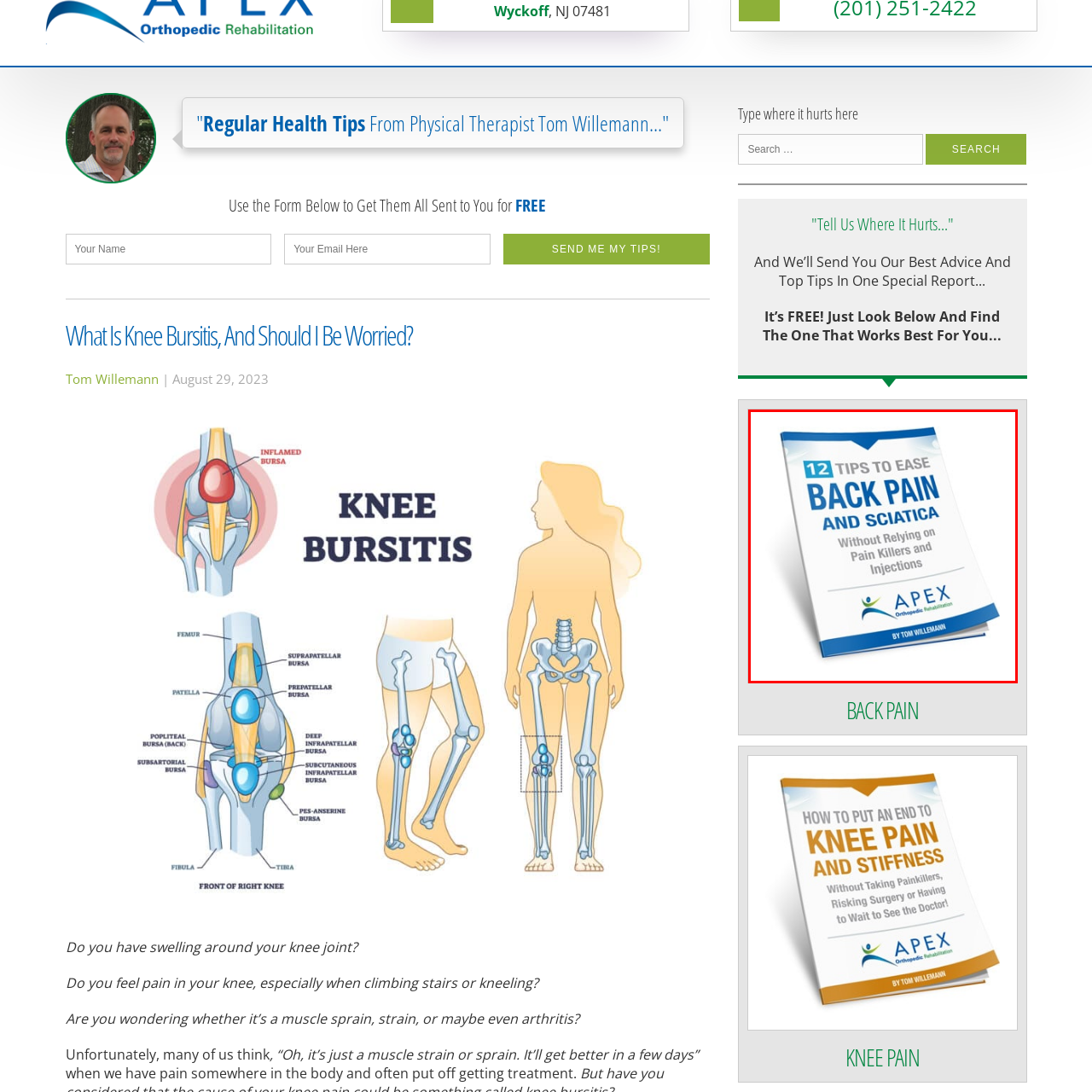Give an in-depth description of the scene depicted in the red-outlined box.

This image presents a promotional cover for an informational report titled "12 Tips to Ease Back Pain and Sciatica," authored by Tom Willemann. The cover highlights a clear, engaging layout featuring the report's title prominently in bold blue lettering. Beneath the title, the subtitle reads, "Without Relying on Pain Killers and Injections," emphasizing a natural approach to pain management. The design includes the logo of APEX Orthopedic Rehabilitation, suggesting a reputable source for health advice. This report aims to provide valuable insights and practical tips for individuals seeking relief from back pain and sciatica, enhancing their overall well-being.